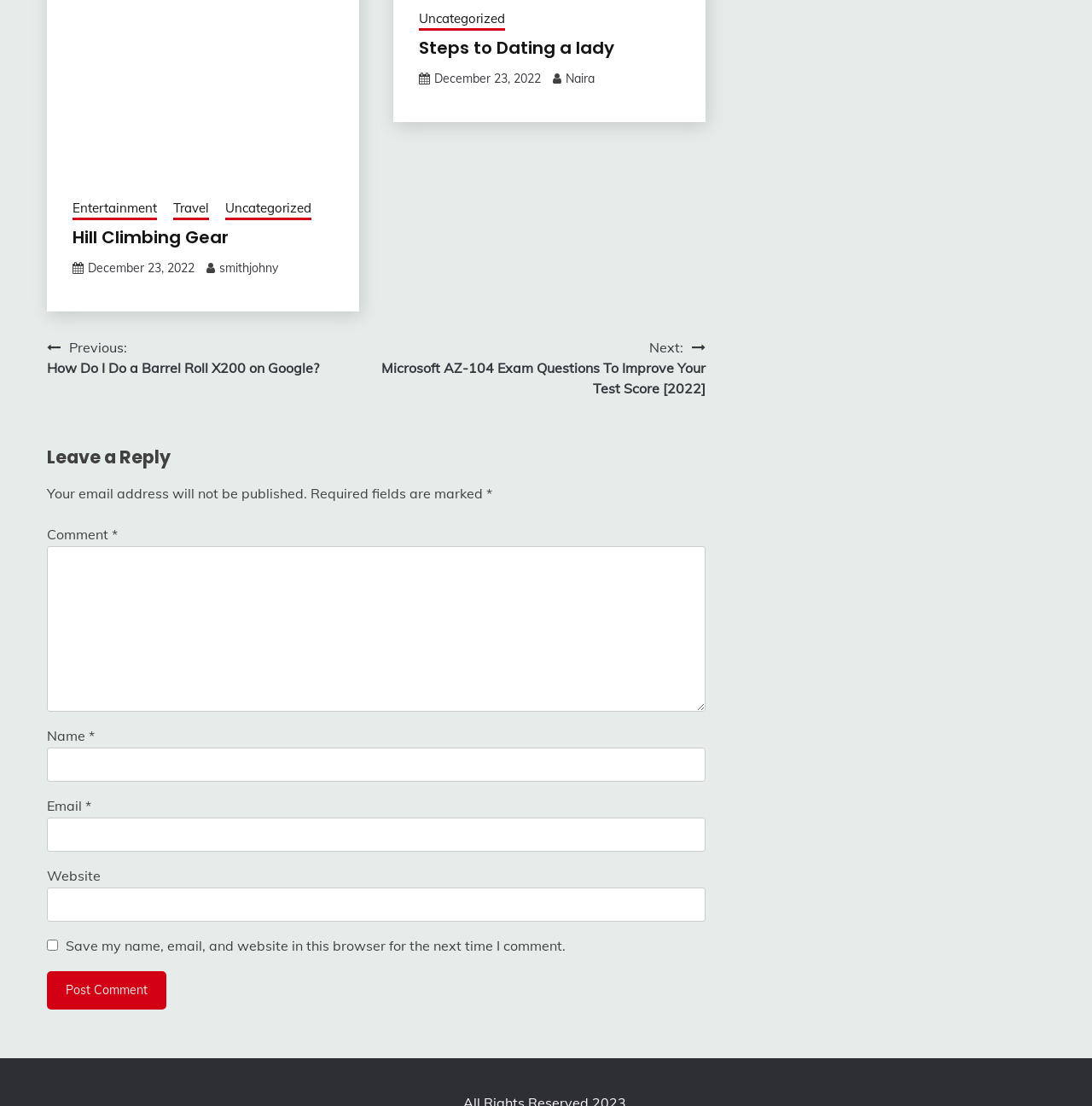Locate the bounding box coordinates of the area that needs to be clicked to fulfill the following instruction: "Search for items". The coordinates should be in the format of four float numbers between 0 and 1, namely [left, top, right, bottom].

None